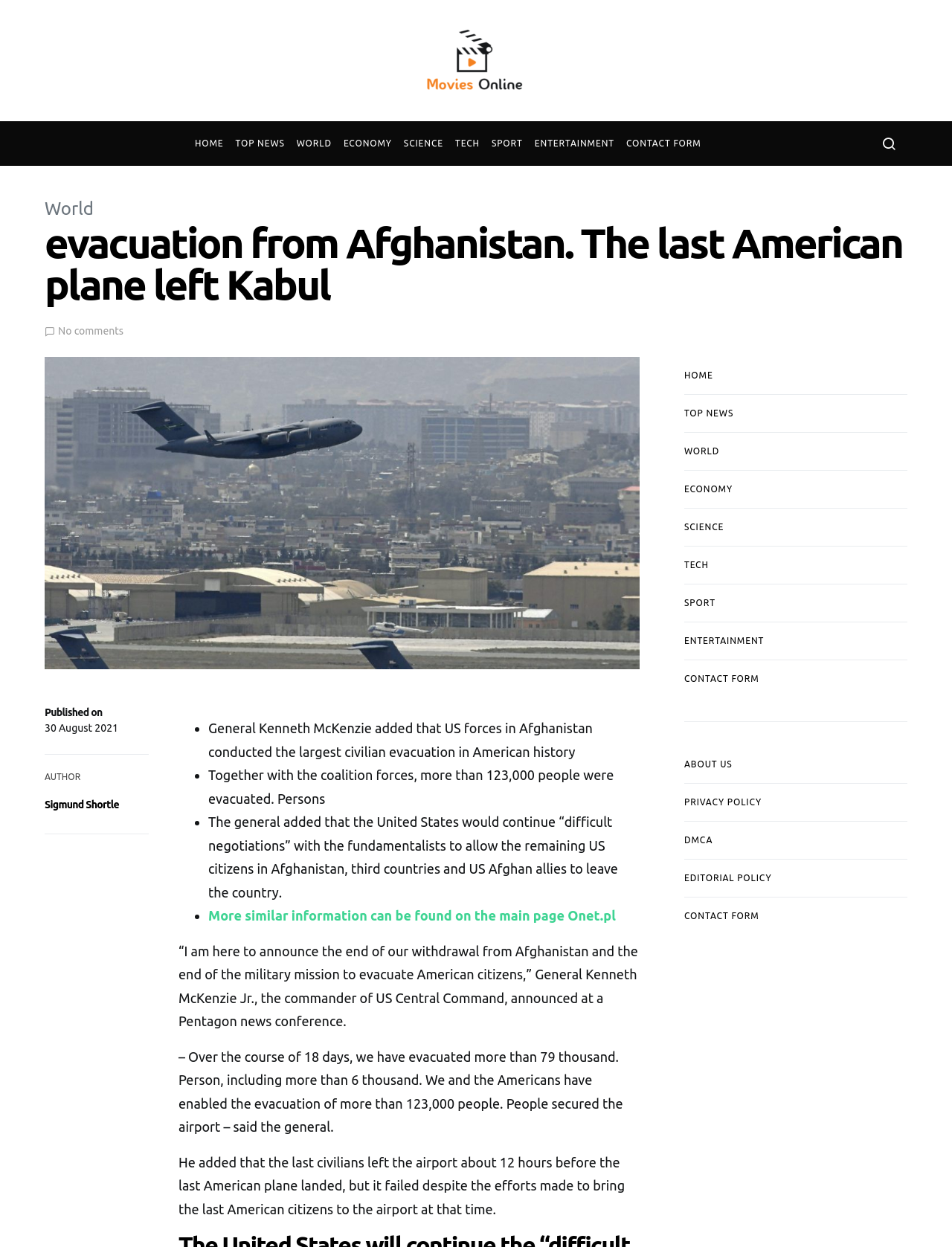Based on the image, give a detailed response to the question: Who is the author of the news article?

The author of the news article is Sigmund Shortle, as indicated by the heading 'AUTHOR' and the subsequent link 'Sigmund Shortle'.